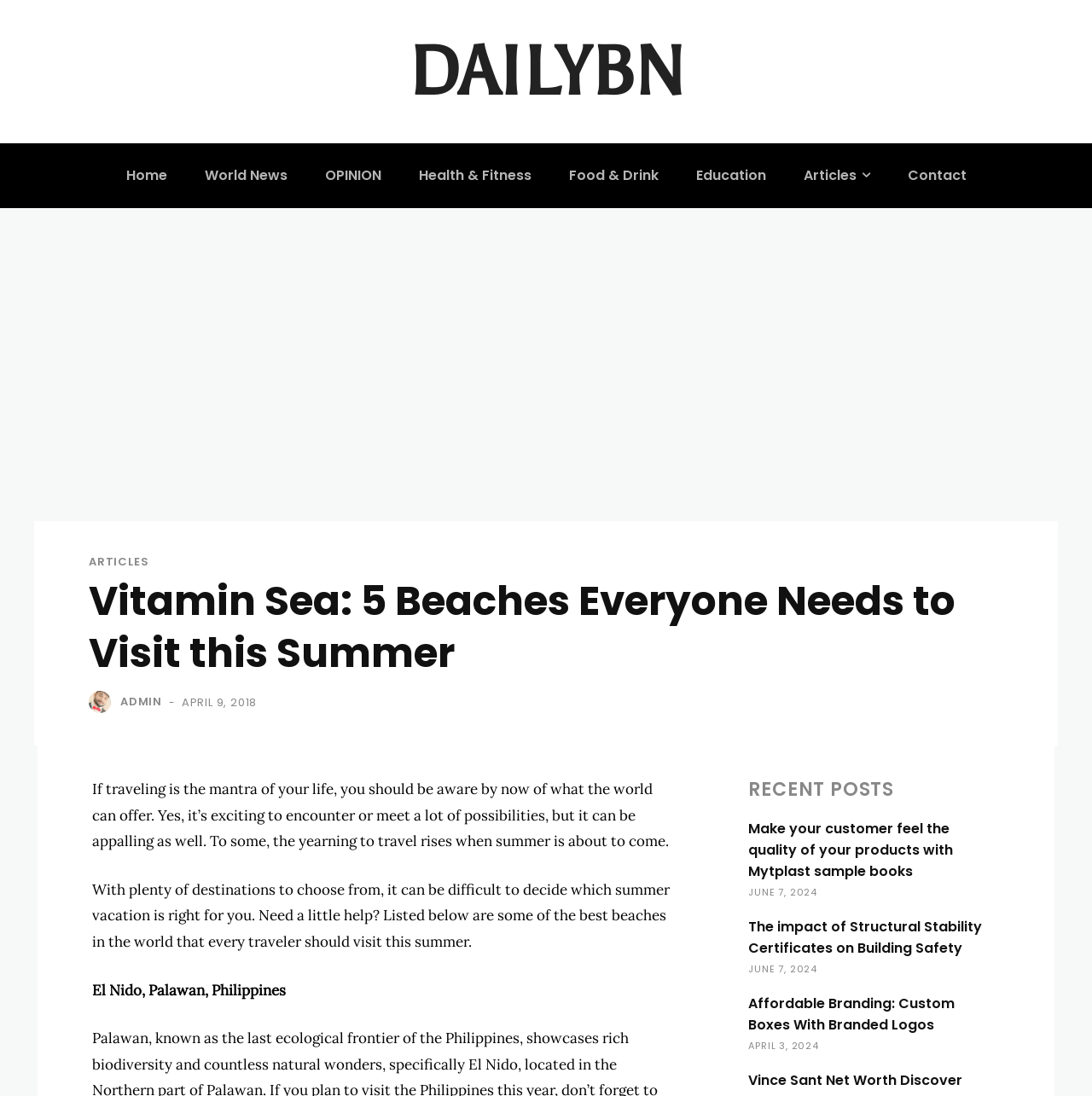Generate the main heading text from the webpage.

Vitamin Sea: 5 Beaches Everyone Needs to Visit this Summer